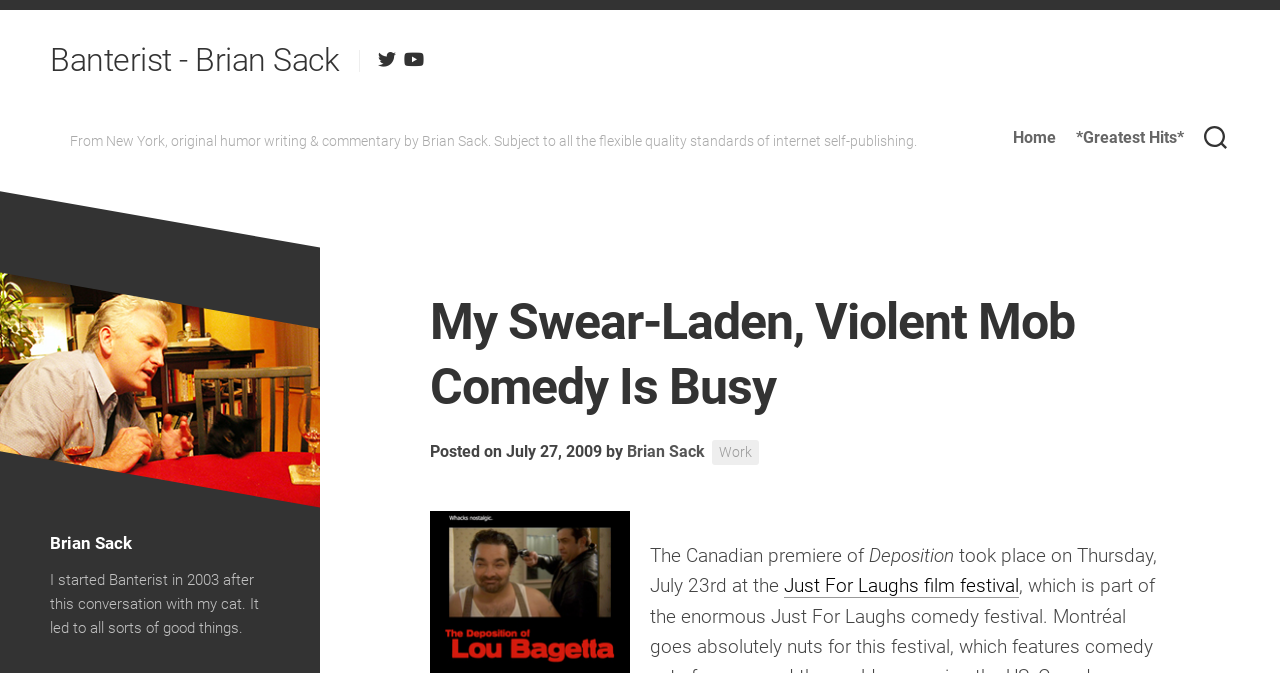Can you identify the bounding box coordinates of the clickable region needed to carry out this instruction: 'check work by Brian Sack'? The coordinates should be four float numbers within the range of 0 to 1, stated as [left, top, right, bottom].

[0.556, 0.654, 0.593, 0.69]